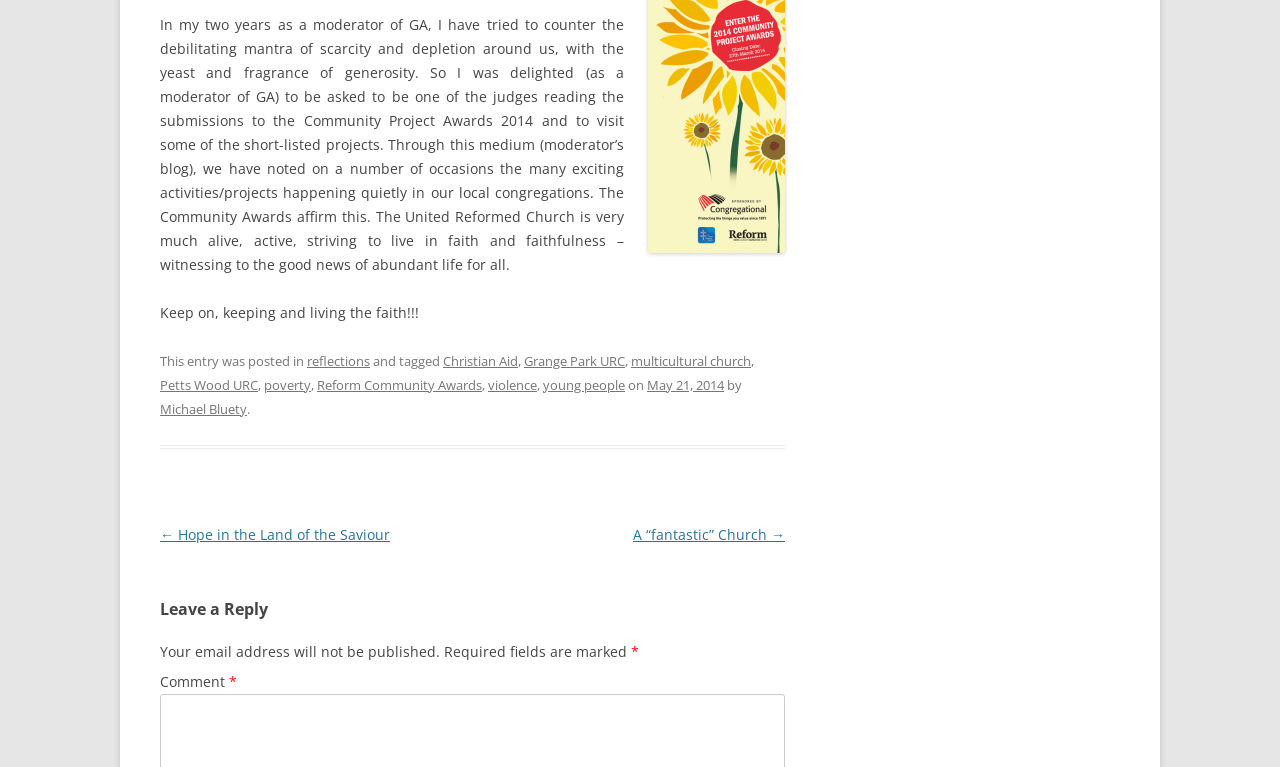Show the bounding box coordinates for the HTML element described as: "A “fantastic” Church →".

[0.495, 0.684, 0.613, 0.709]